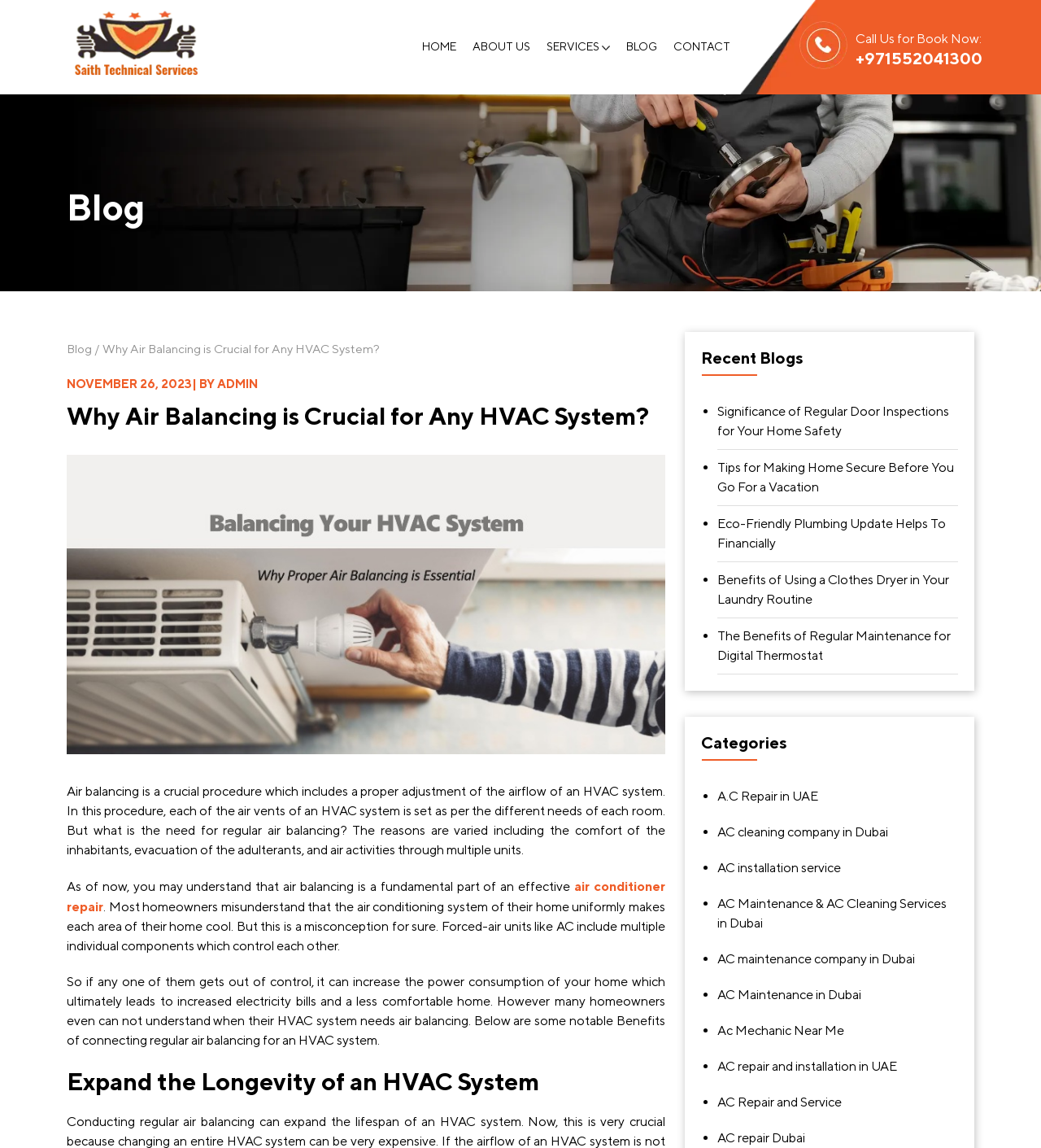Respond with a single word or short phrase to the following question: 
What type of services does the company offer?

AC repair, maintenance, and cleaning